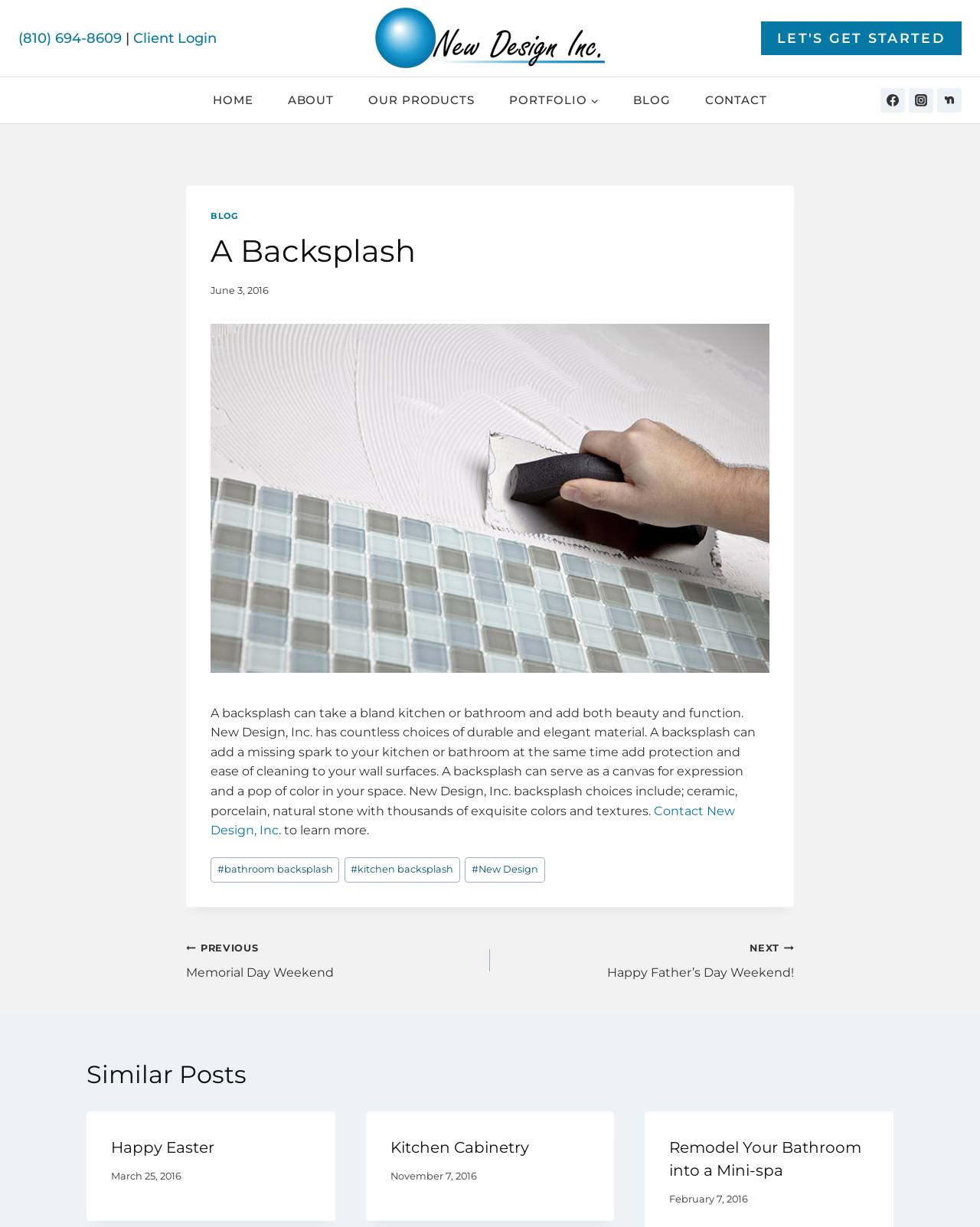Determine the bounding box coordinates for the clickable element required to fulfill the instruction: "Click the 'LET'S GET STARTED' button". Provide the coordinates as four float numbers between 0 and 1, i.e., [left, top, right, bottom].

[0.776, 0.017, 0.981, 0.045]